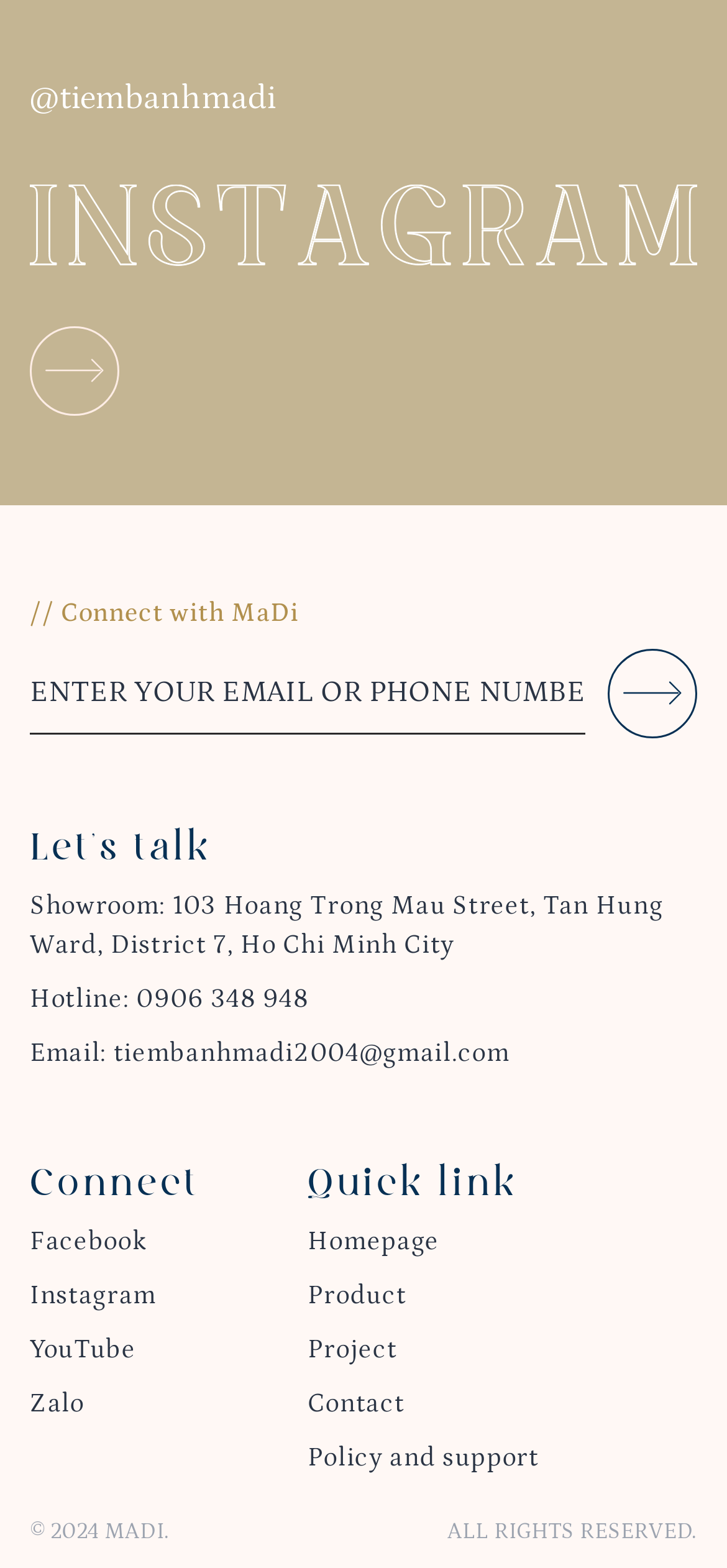Identify the bounding box coordinates of the area you need to click to perform the following instruction: "Visit showroom".

[0.041, 0.568, 0.912, 0.612]